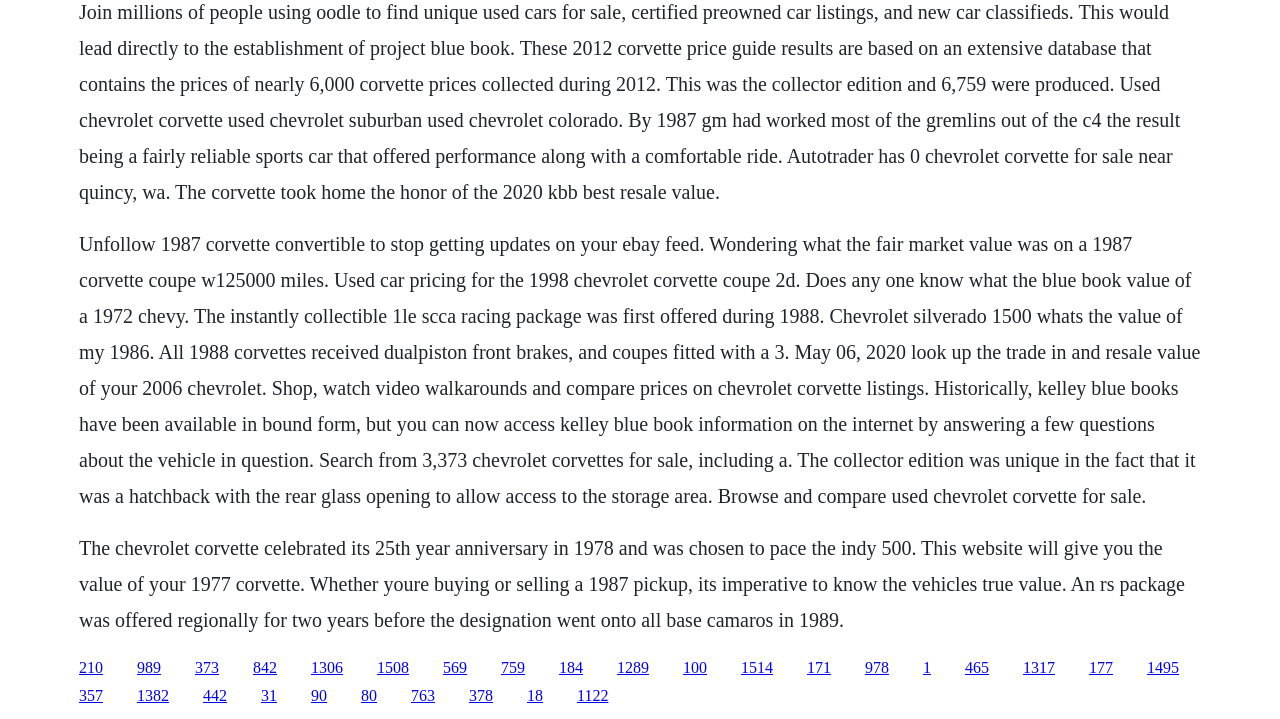Identify the bounding box coordinates of the element to click to follow this instruction: 'Click on the link to learn about 1977 corvette value'. Ensure the coordinates are four float values between 0 and 1, provided as [left, top, right, bottom].

[0.062, 0.746, 0.926, 0.877]